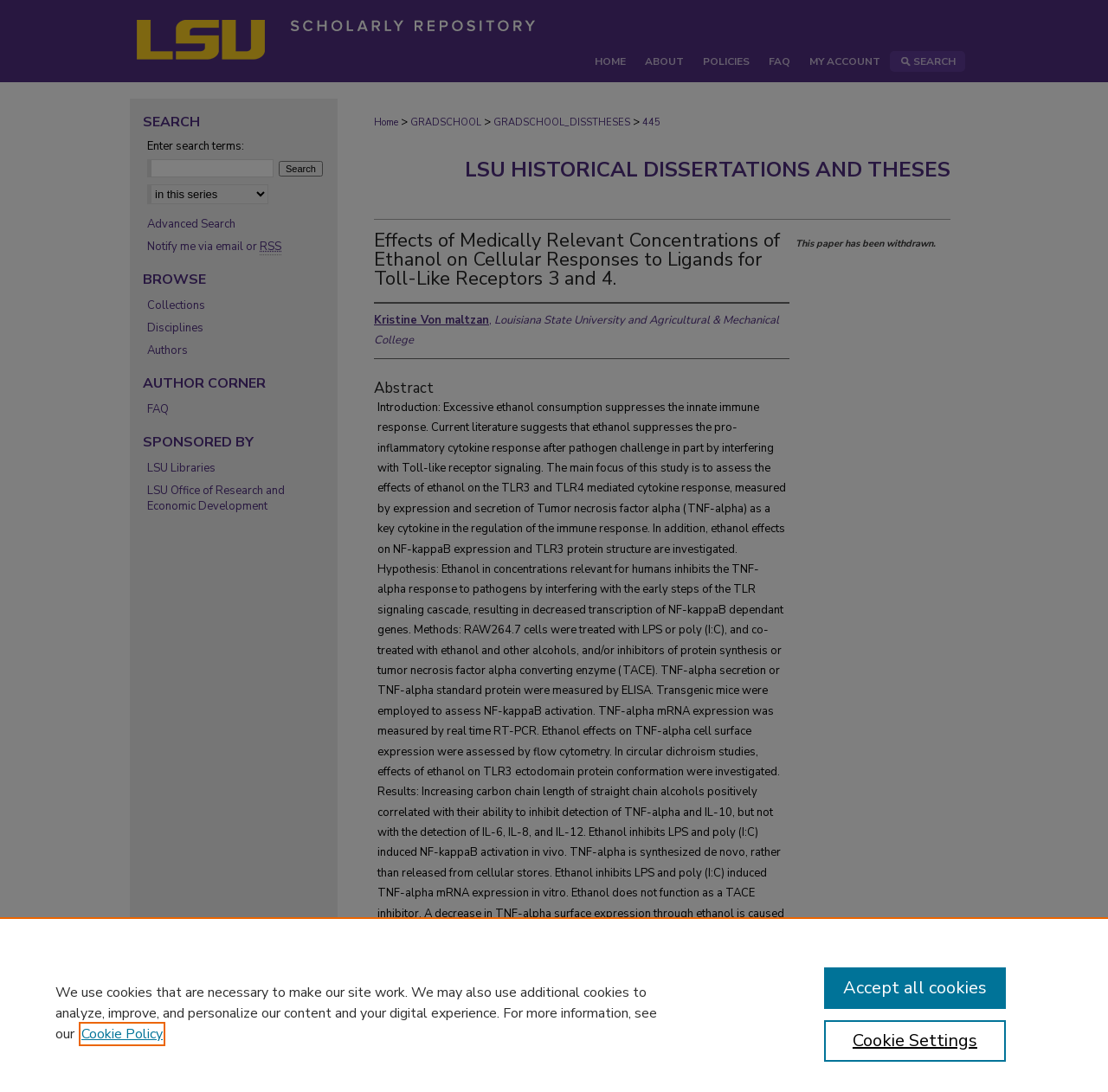Identify the text that serves as the heading for the webpage and generate it.

Effects of Medically Relevant Concentrations of Ethanol on Cellular Responses to Ligands for Toll-Like Receptors 3 and 4.